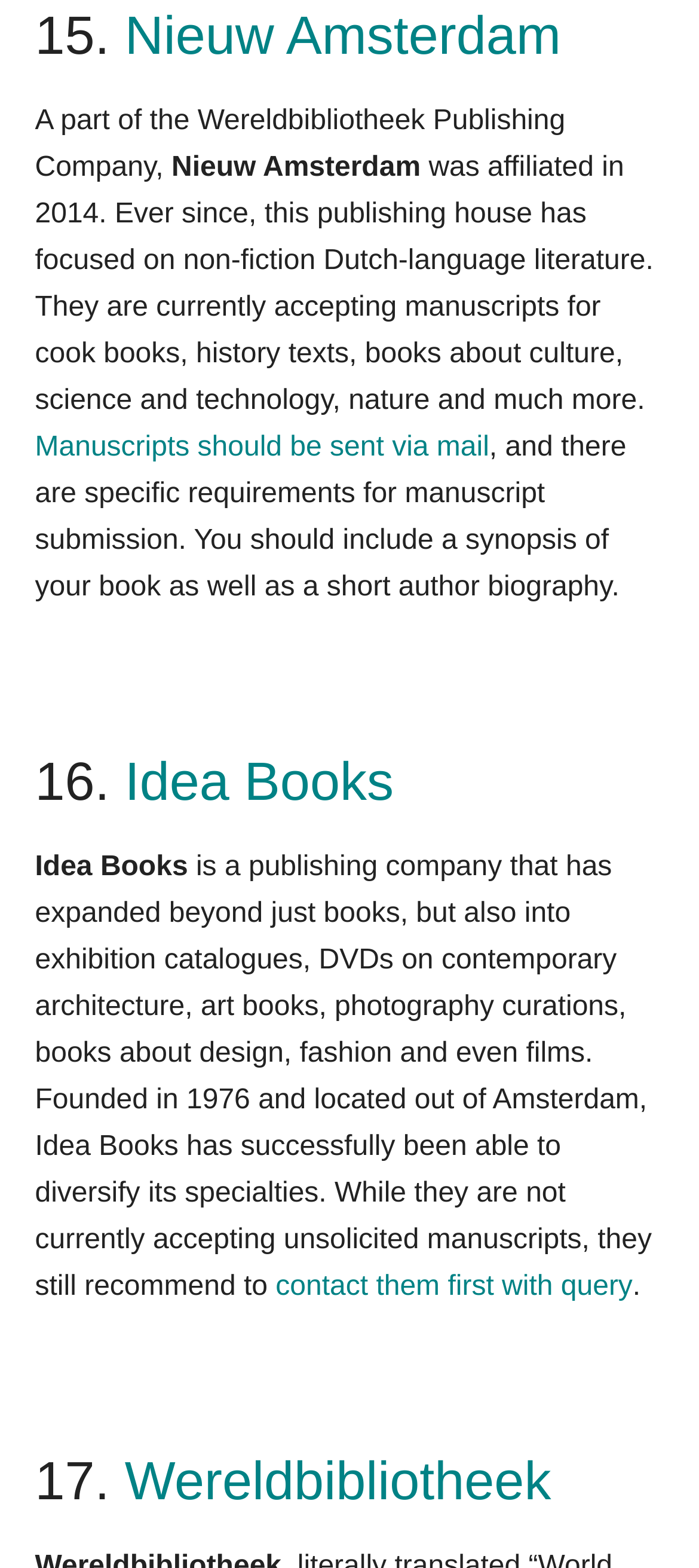What is the location of Idea Books?
Using the information from the image, give a concise answer in one word or a short phrase.

Amsterdam